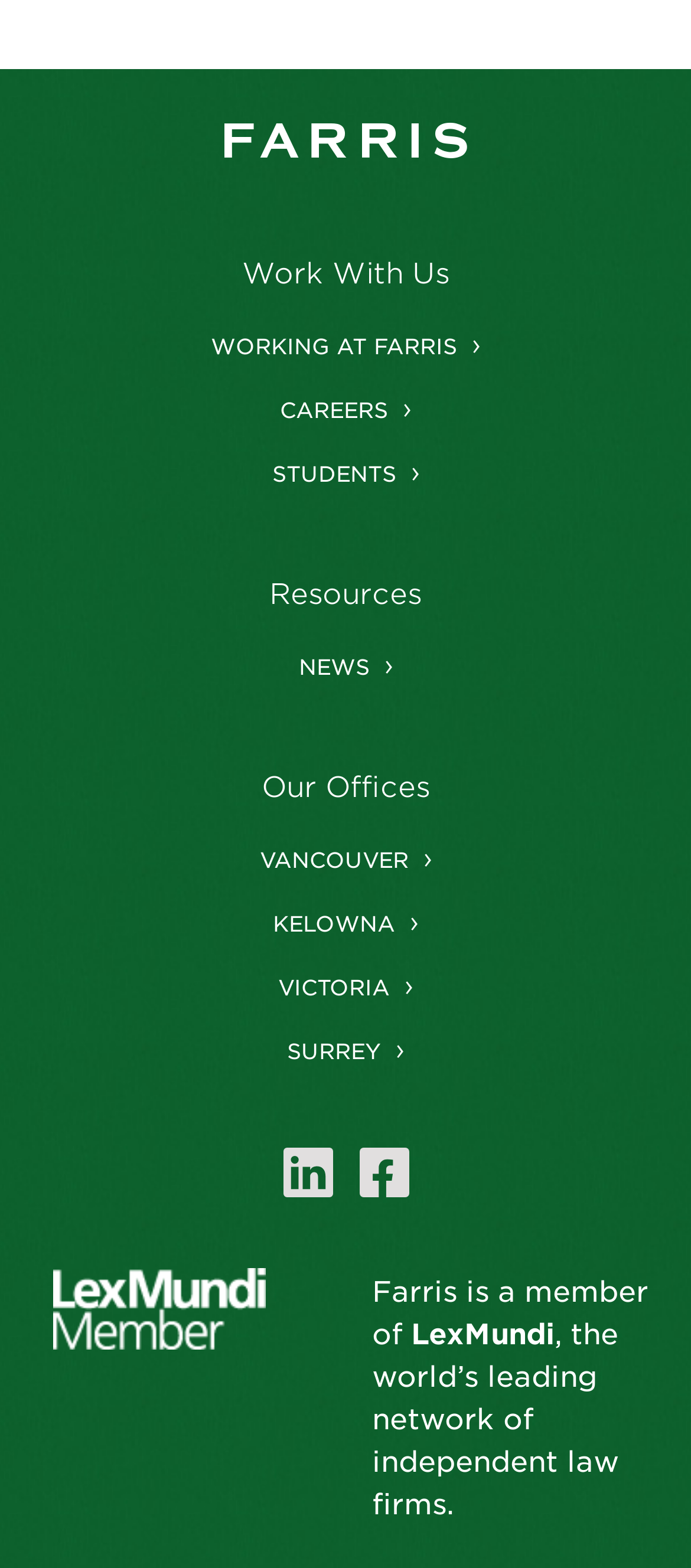Please locate the bounding box coordinates of the element that needs to be clicked to achieve the following instruction: "Read NEWS". The coordinates should be four float numbers between 0 and 1, i.e., [left, top, right, bottom].

[0.432, 0.415, 0.535, 0.434]